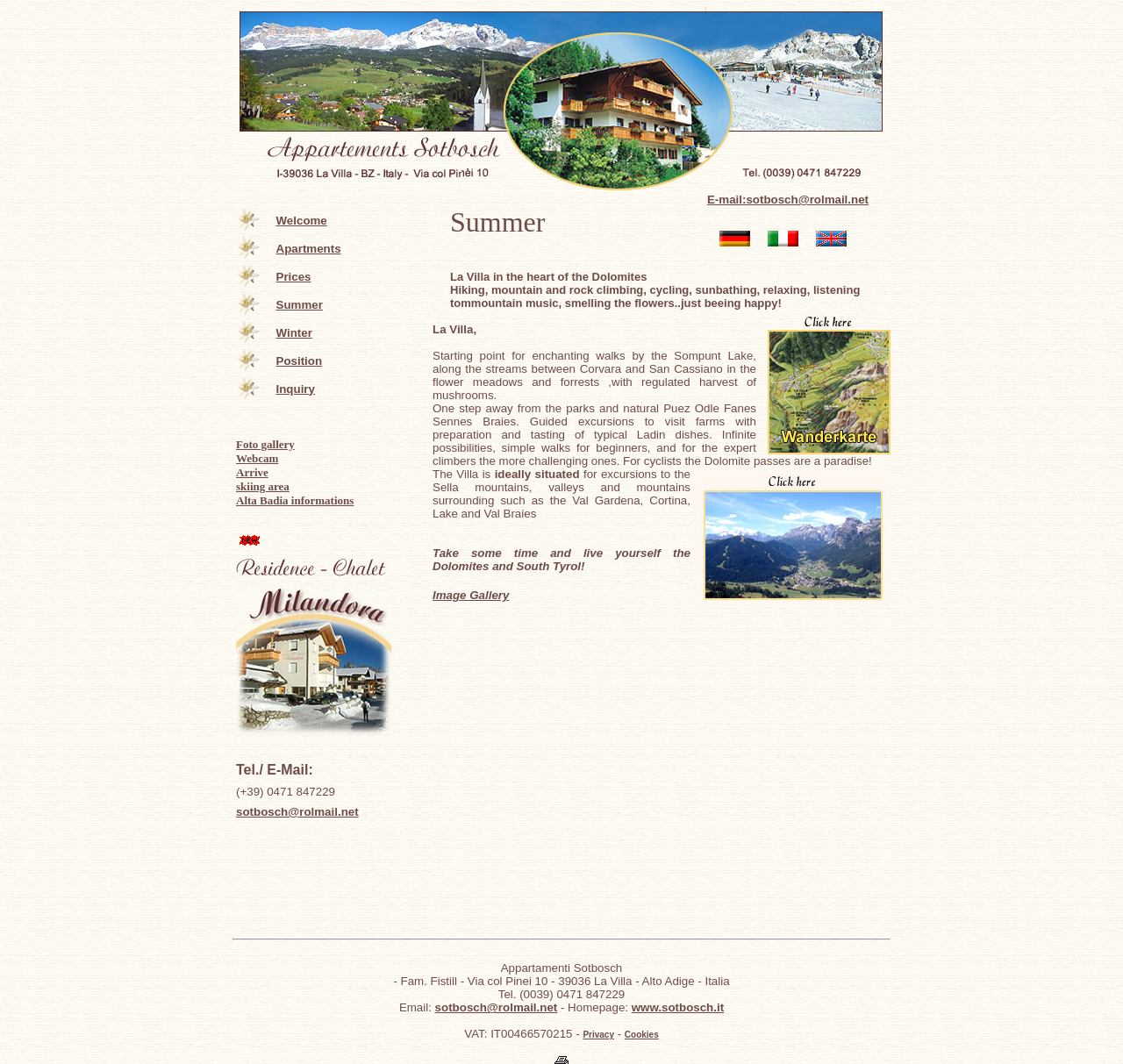Find the bounding box coordinates for the area that must be clicked to perform this action: "View Apartments".

[0.246, 0.227, 0.304, 0.239]